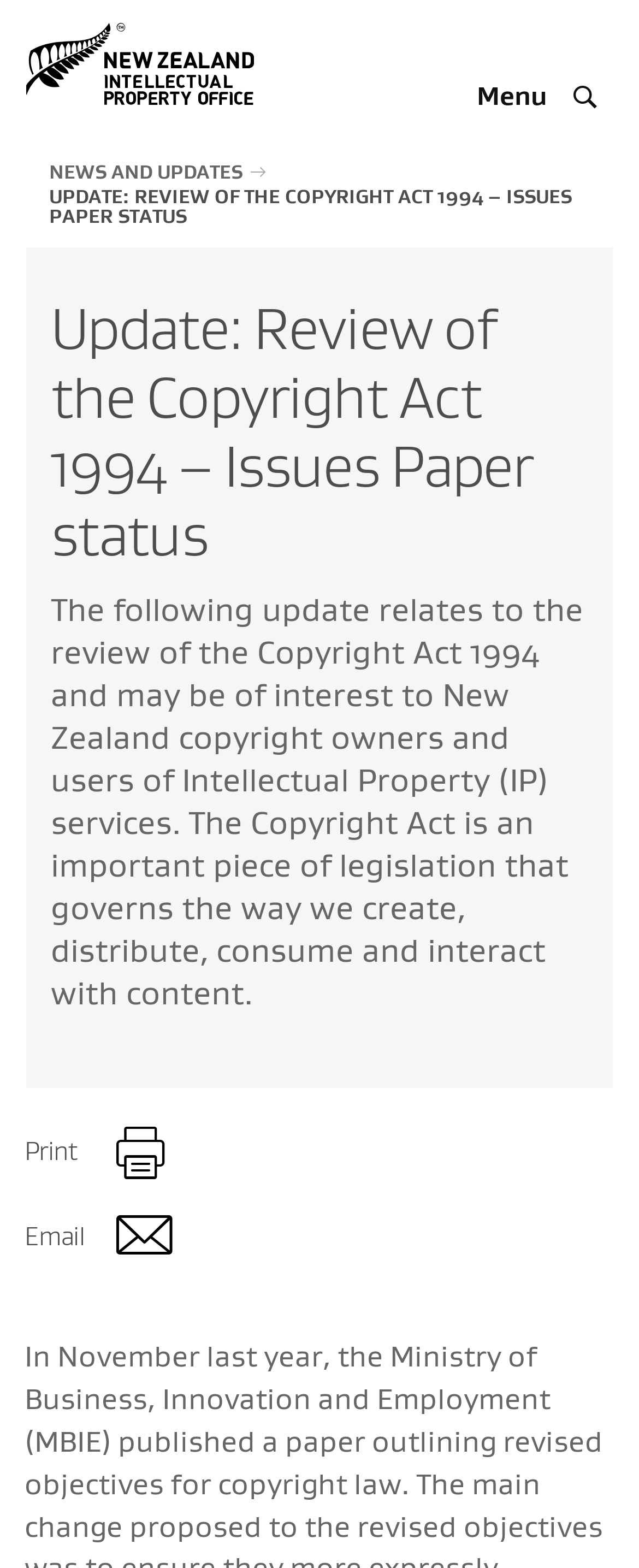How can I share this update?
Using the picture, provide a one-word or short phrase answer.

By email or print